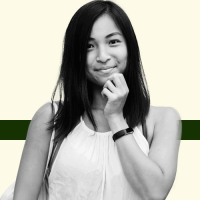Use a single word or phrase to answer the following:
What is the background color of the image?

Beige